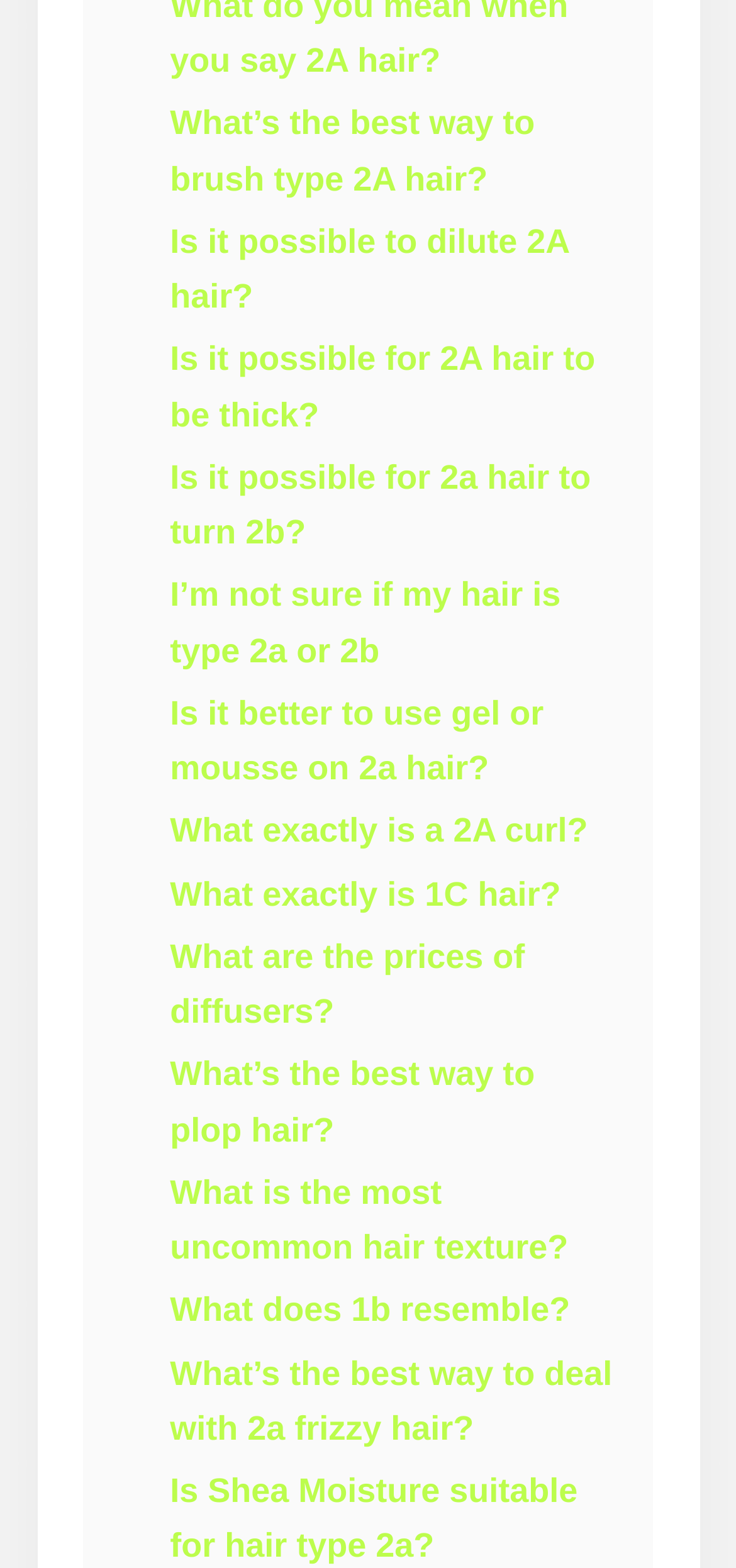Using the details from the image, please elaborate on the following question: What is the topic of the webpage?

Based on the links provided on the webpage, it appears that the topic of the webpage is hair care, specifically focusing on different hair types, such as 2A hair, and providing information on how to care for and style it.